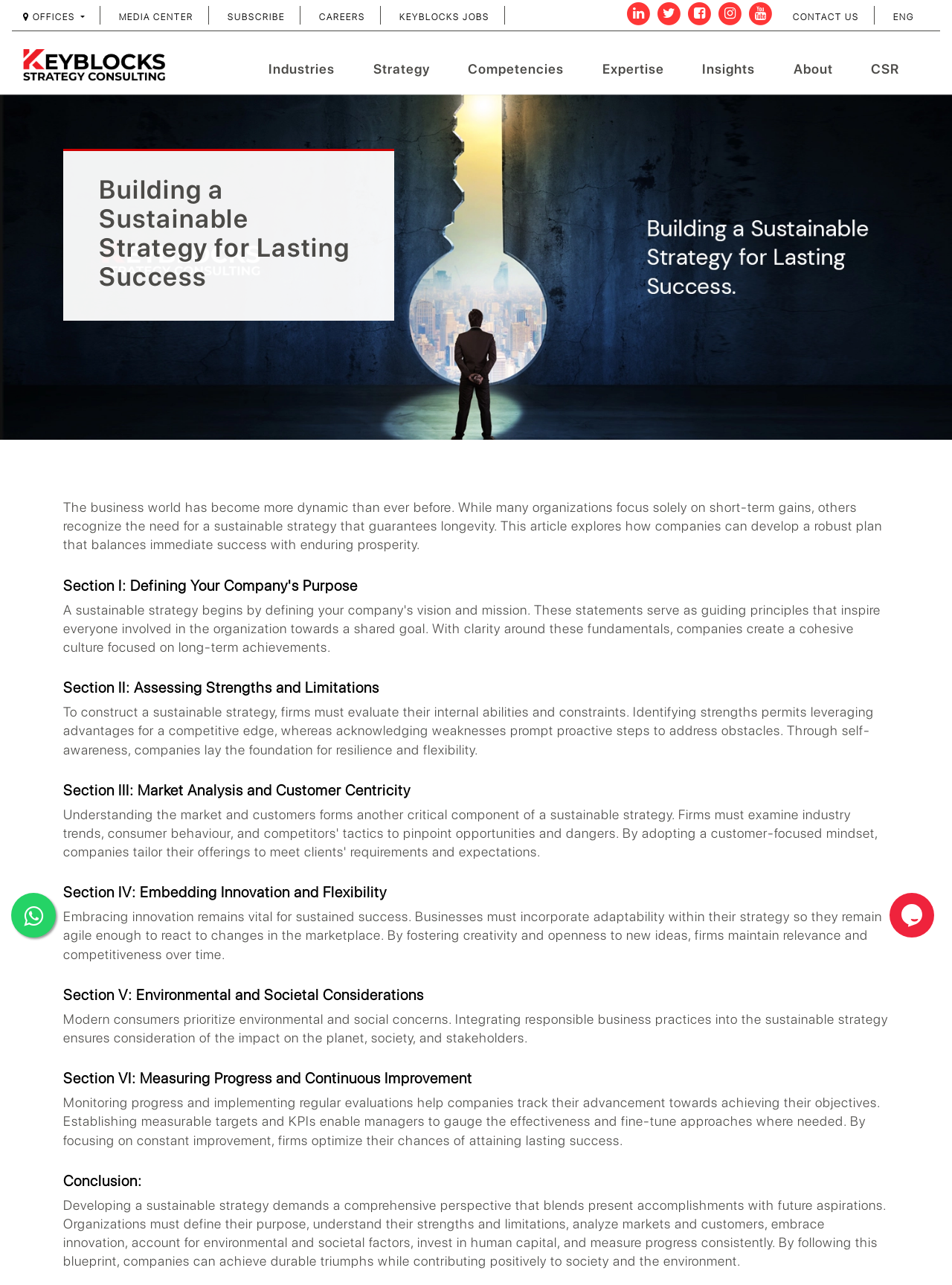Please identify the bounding box coordinates of the region to click in order to complete the task: "Click the Industries button". The coordinates must be four float numbers between 0 and 1, specified as [left, top, right, bottom].

[0.273, 0.046, 0.382, 0.074]